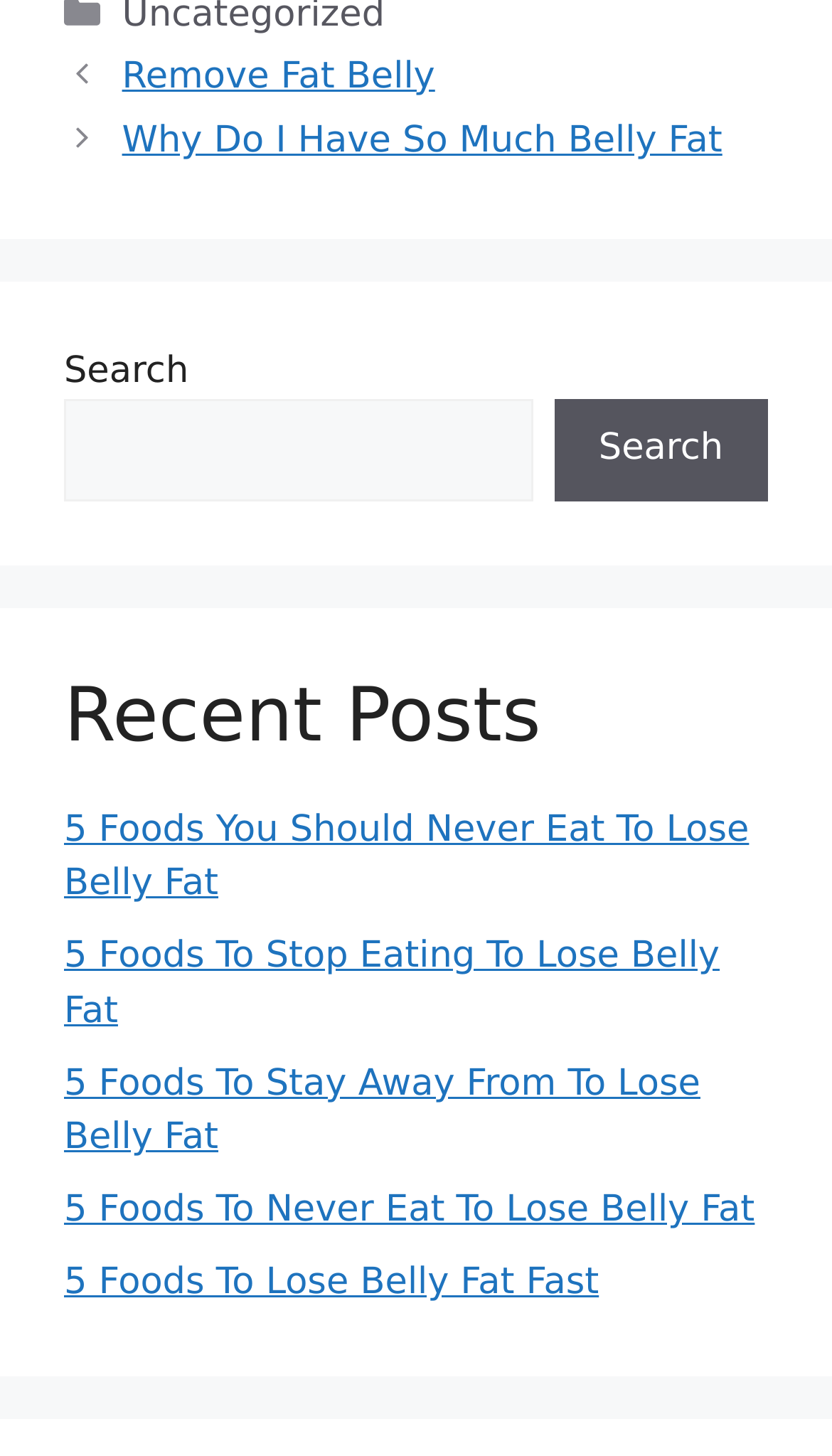Select the bounding box coordinates of the element I need to click to carry out the following instruction: "Read '5 Foods You Should Never Eat To Lose Belly Fat'".

[0.077, 0.555, 0.9, 0.622]